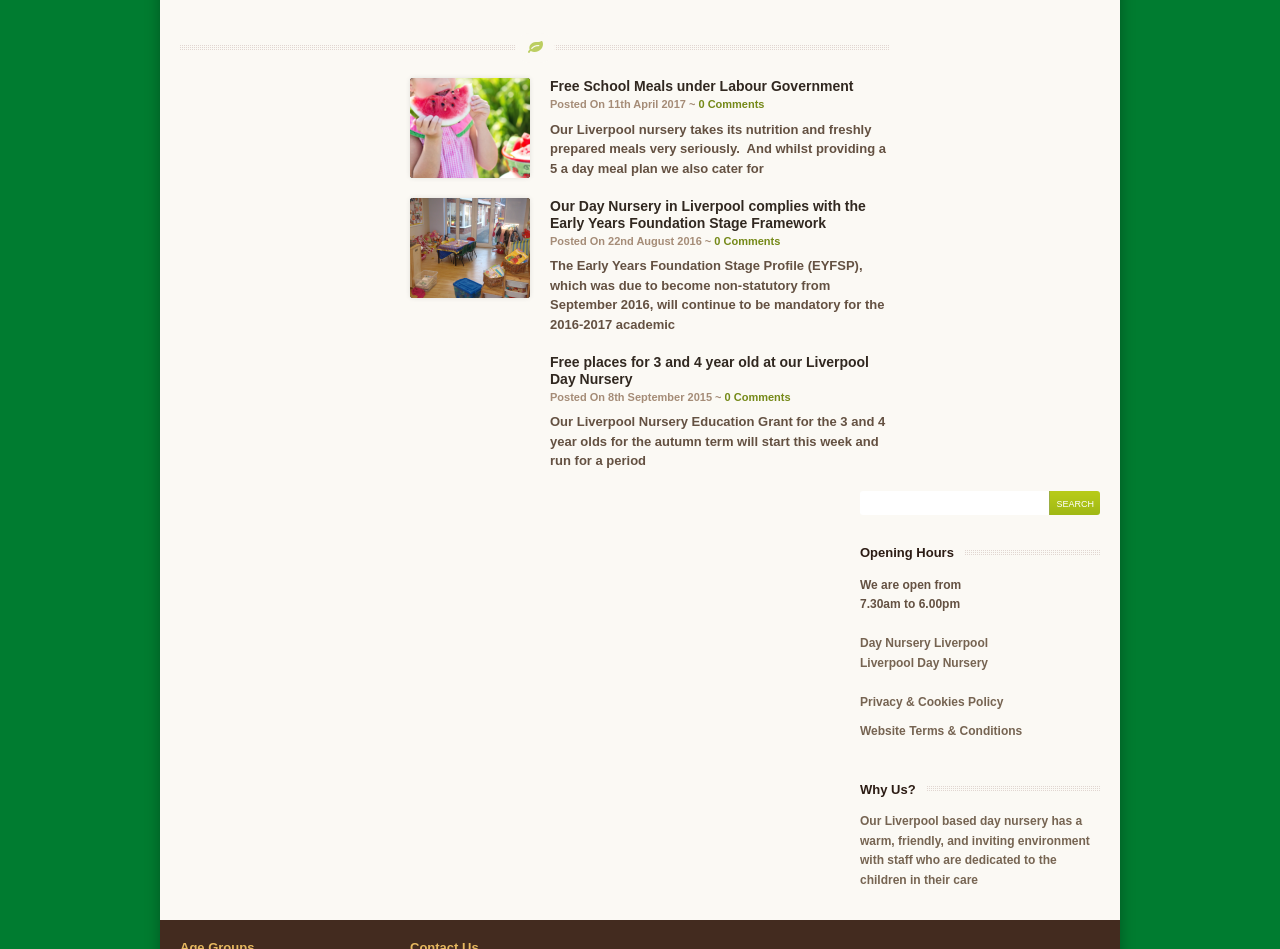Identify the coordinates of the bounding box for the element described below: "Media Room". Return the coordinates as four float numbers between 0 and 1: [left, top, right, bottom].

None